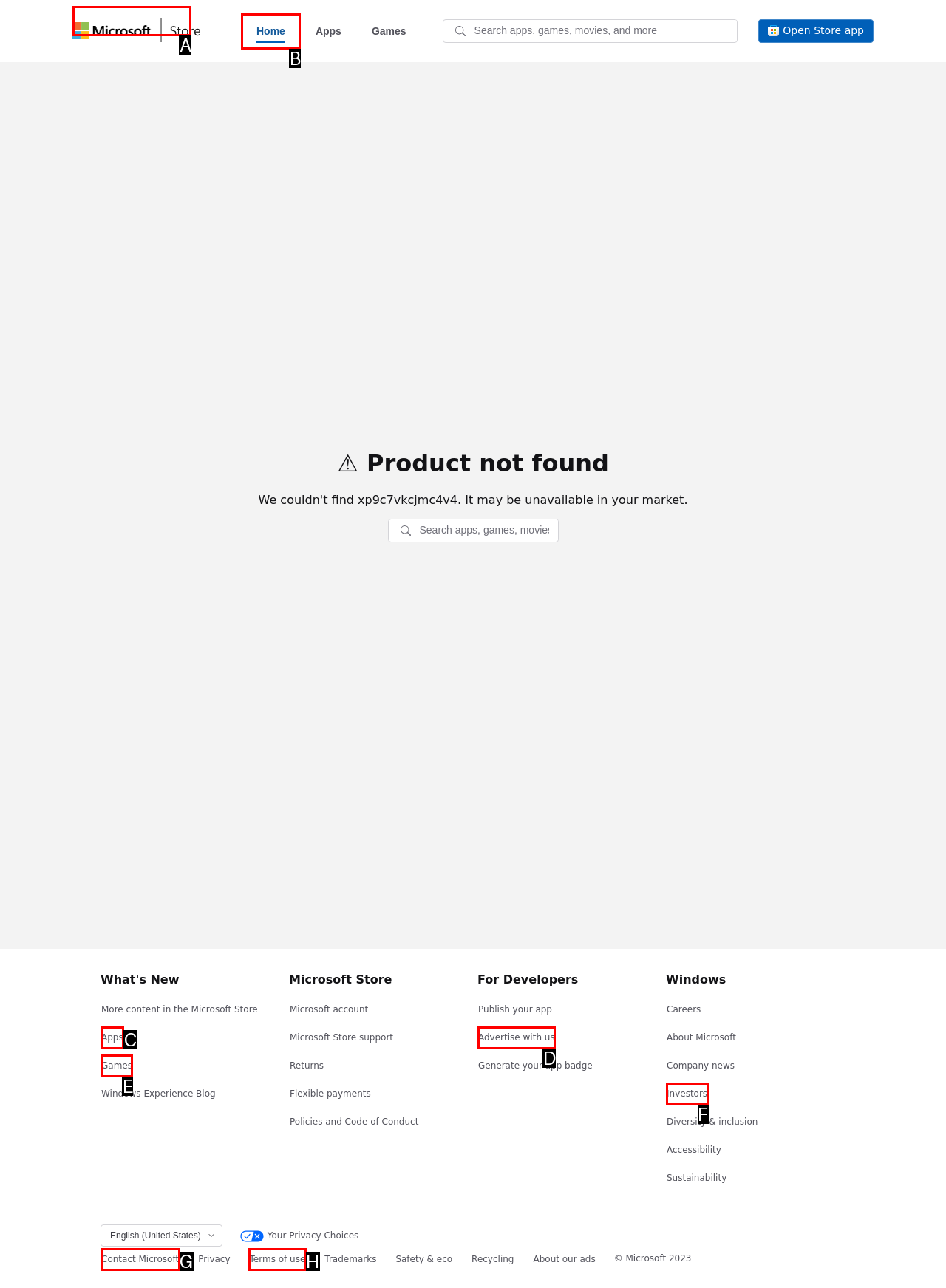Tell me the letter of the option that corresponds to the description: name="prefix"
Answer using the letter from the given choices directly.

C